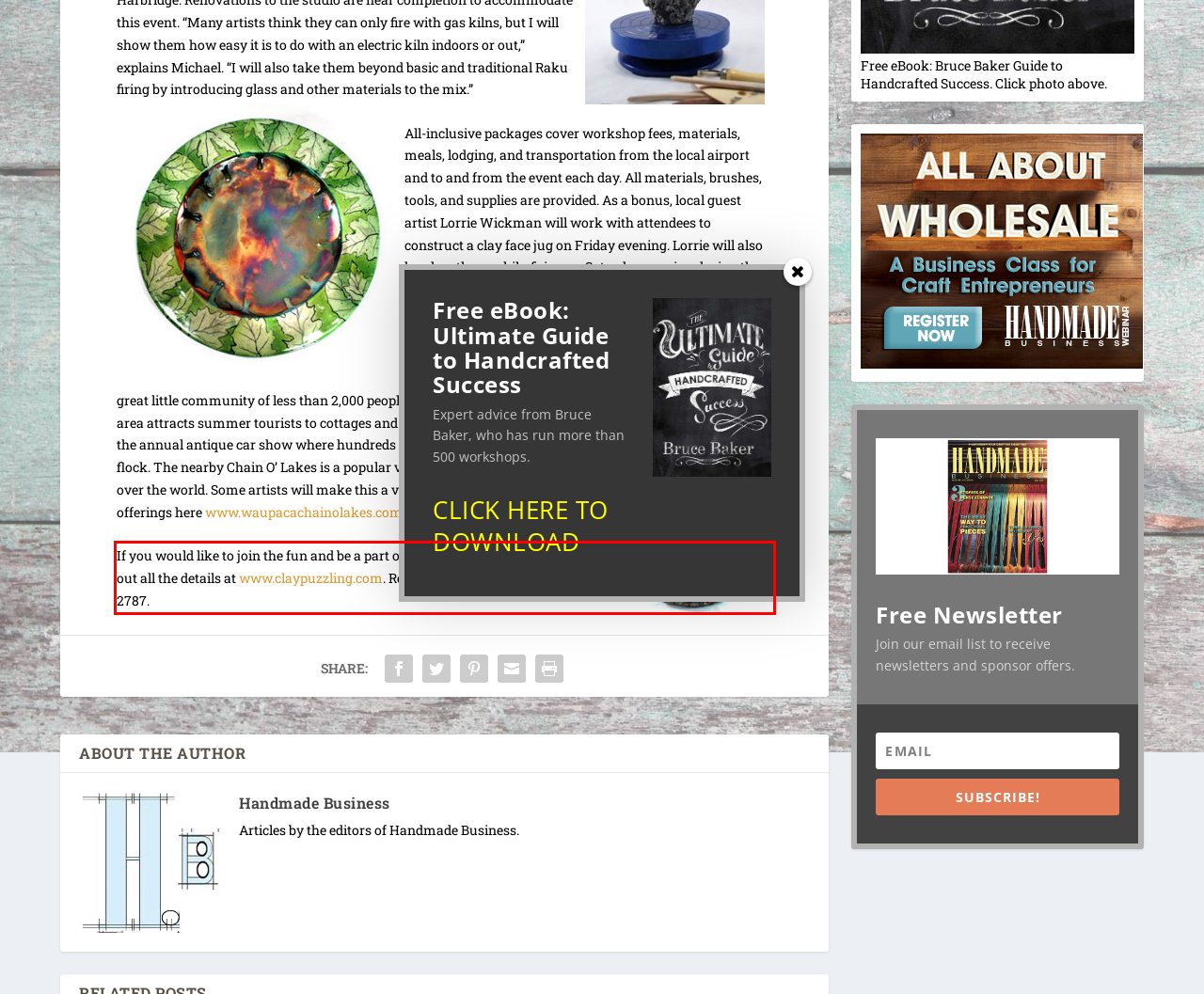Perform OCR on the text inside the red-bordered box in the provided screenshot and output the content.

If you would like to join the fun and be a part of this exciting opportunity, check out all the details at www.claypuzzling.com. Register online or call (715) 281-2787.